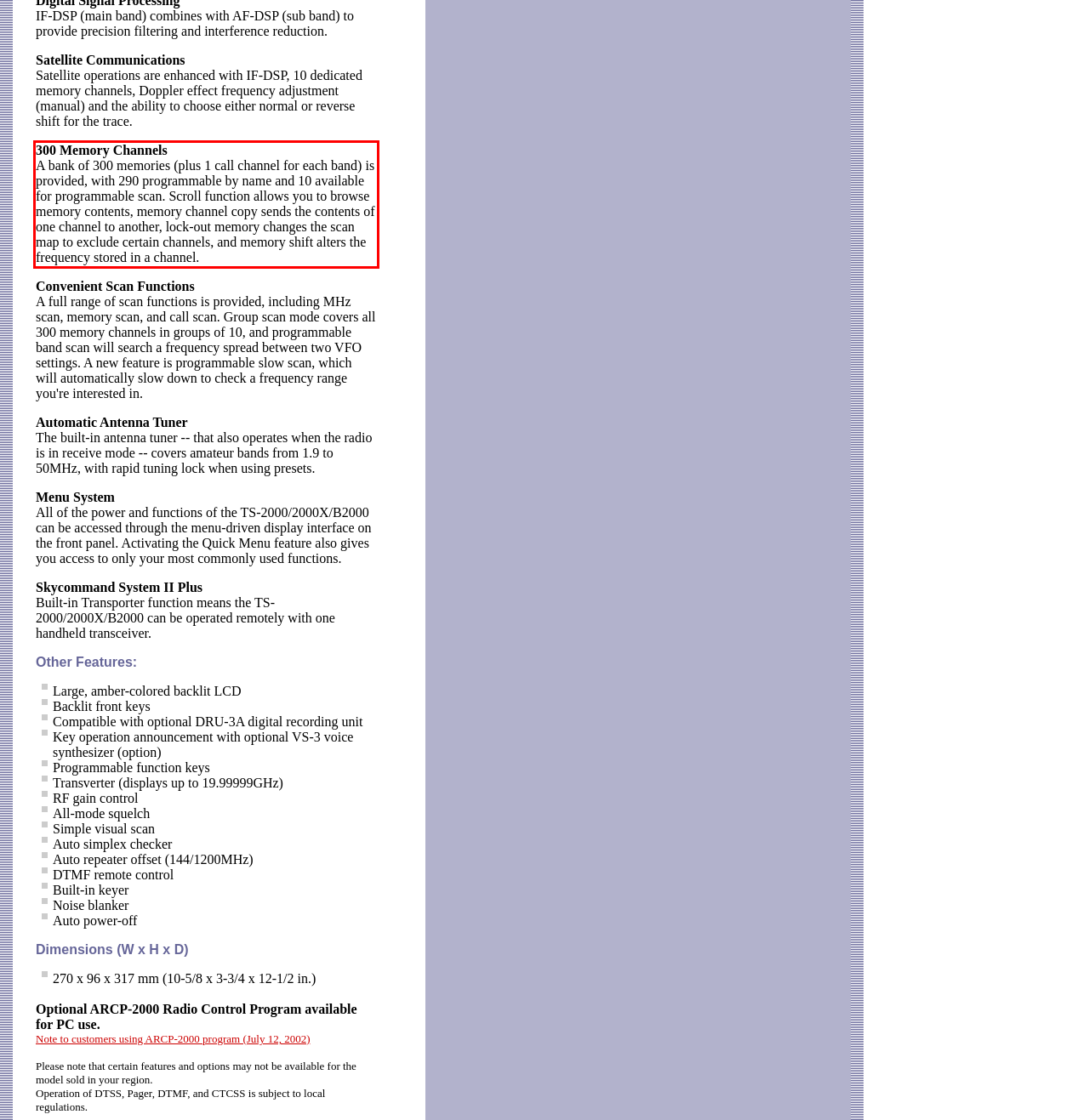Identify the red bounding box in the webpage screenshot and perform OCR to generate the text content enclosed.

300 Memory Channels A bank of 300 memories (plus 1 call channel for each band) is provided, with 290 programmable by name and 10 available for programmable scan. Scroll function allows you to browse memory contents, memory channel copy sends the contents of one channel to another, lock-out memory changes the scan map to exclude certain channels, and memory shift alters the frequency stored in a channel.